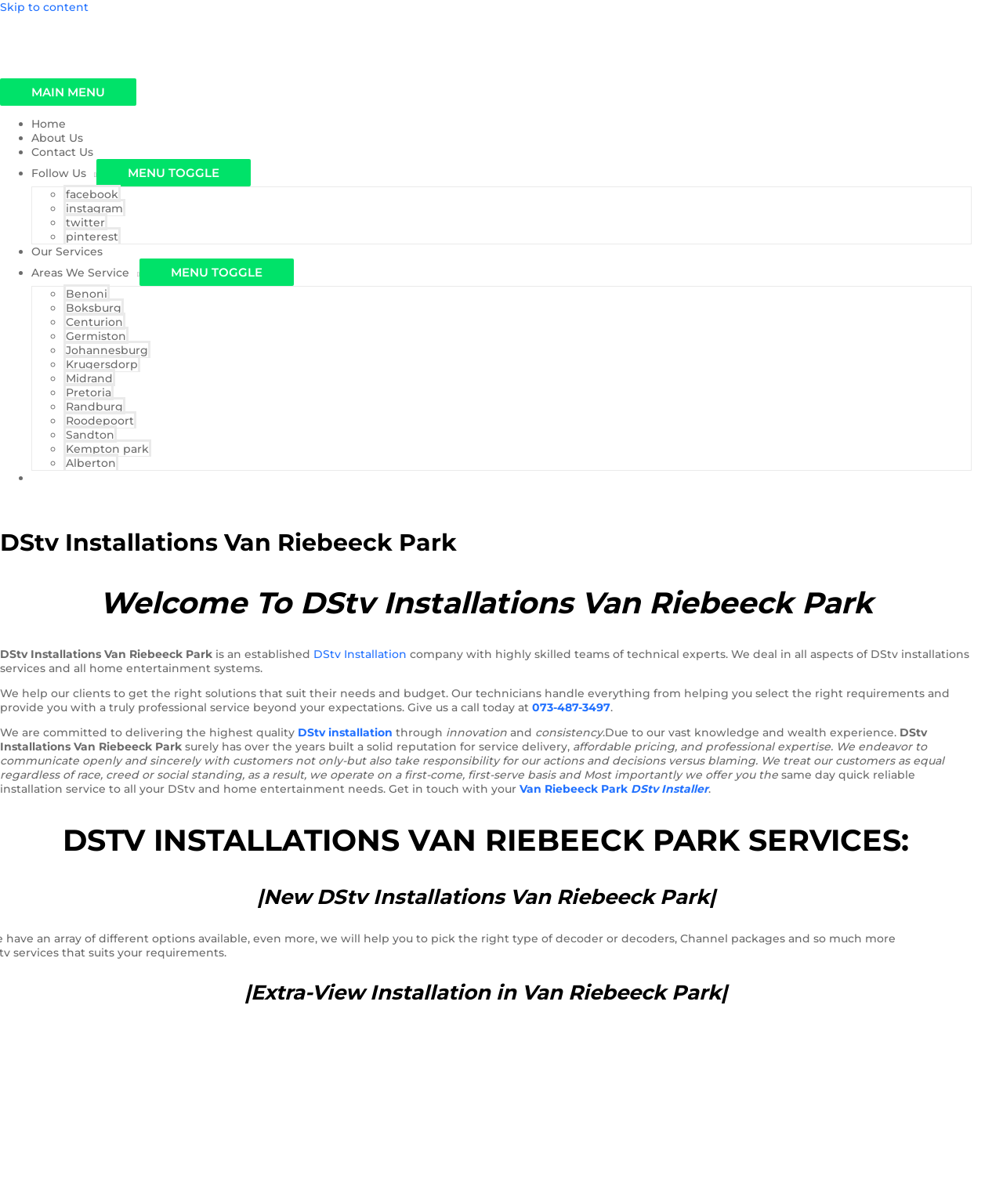Generate a comprehensive caption for the webpage you are viewing.

The webpage is about DStv Installations Van Riebeeck Park, a company that provides DStv installation services and home entertainment systems. At the top of the page, there is a navigation menu with links to "Home", "About Us", "Contact Us", and "Our Services". Below the navigation menu, there is a section with social media links to Facebook, Instagram, Twitter, and Pinterest.

The main content of the page is divided into sections. The first section has a heading "DStv Installations Van Riebeeck Park" and a subheading "Welcome To DStv Installations Van Riebeeck Park". The text in this section describes the company as an established provider of DStv installation services and home entertainment systems.

The next section has a heading "DSTV INSTALLATIONS VAN RIEBEECK PARK SERVICES:" and lists the services provided by the company, including new DStv installations, extra-view installation, and TV mounting. There are also links to the company's contact information, including a phone number.

Throughout the page, there are several calls to action, encouraging visitors to get in touch with the company for their DStv and home entertainment needs. The page also highlights the company's commitment to delivering high-quality services, innovation, and consistency.

In terms of layout, the page has a clean and organized structure, with clear headings and concise text. The navigation menu is located at the top of the page, and the main content is divided into sections with clear headings. The social media links are located below the navigation menu, and the calls to action are scattered throughout the page.